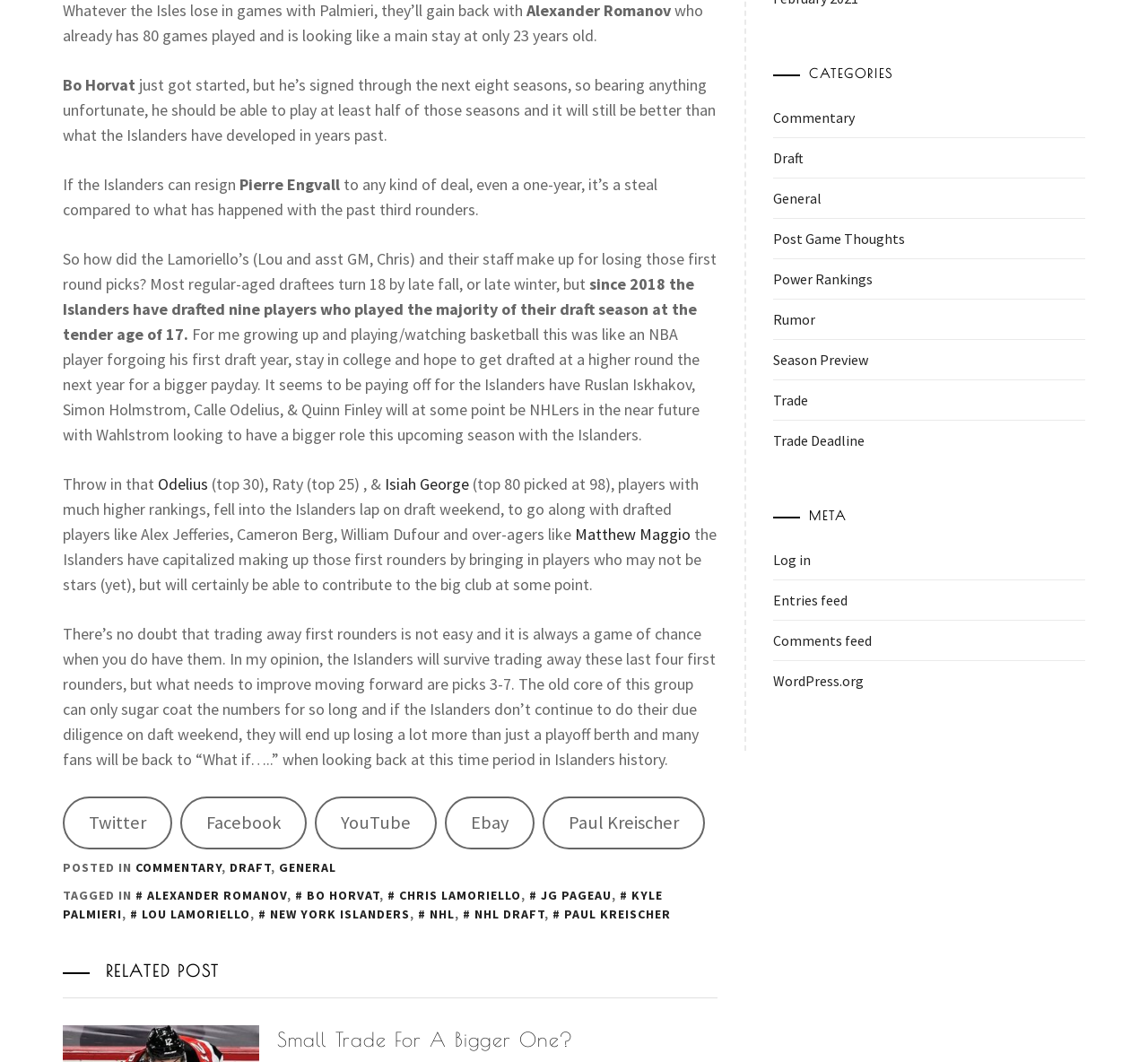Please identify the bounding box coordinates of the region to click in order to complete the task: "Read the post tagged with #BO HORVAT". The coordinates must be four float numbers between 0 and 1, specified as [left, top, right, bottom].

[0.257, 0.835, 0.33, 0.85]